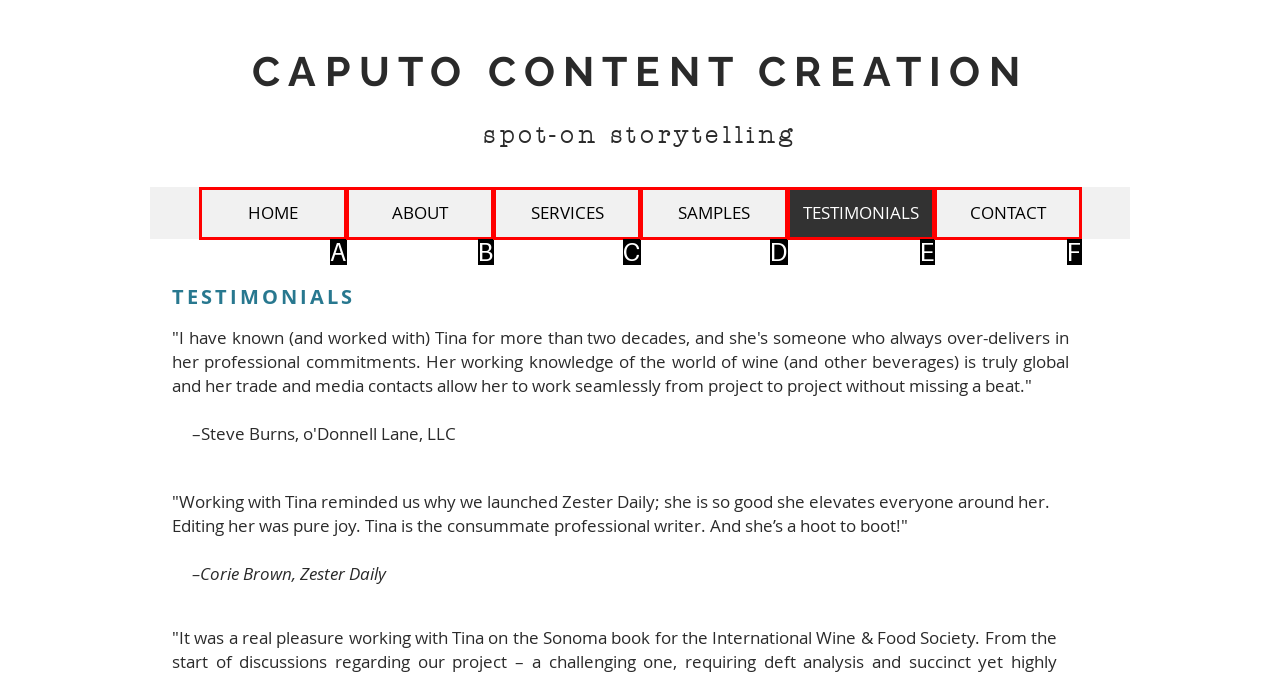Based on the element described as: ABOUT
Find and respond with the letter of the correct UI element.

B